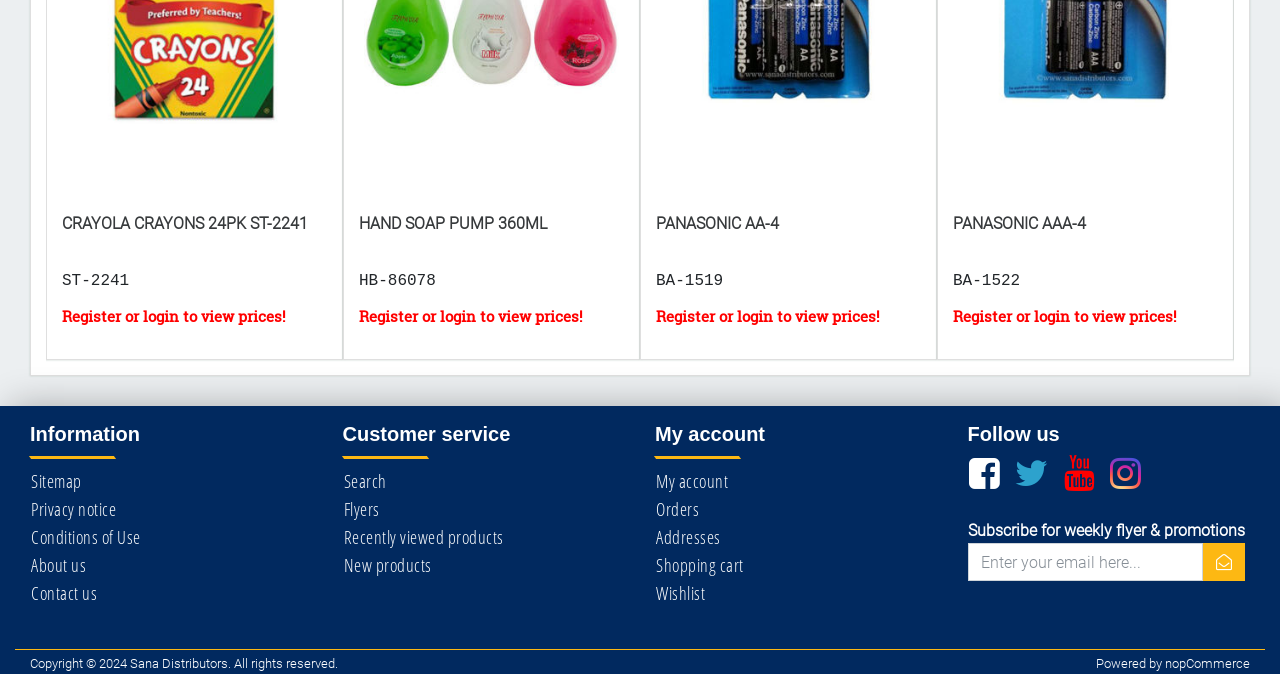Find the bounding box coordinates for the area you need to click to carry out the instruction: "Subscribe to the newsletter". The coordinates should be four float numbers between 0 and 1, indicated as [left, top, right, bottom].

[0.756, 0.806, 0.939, 0.863]